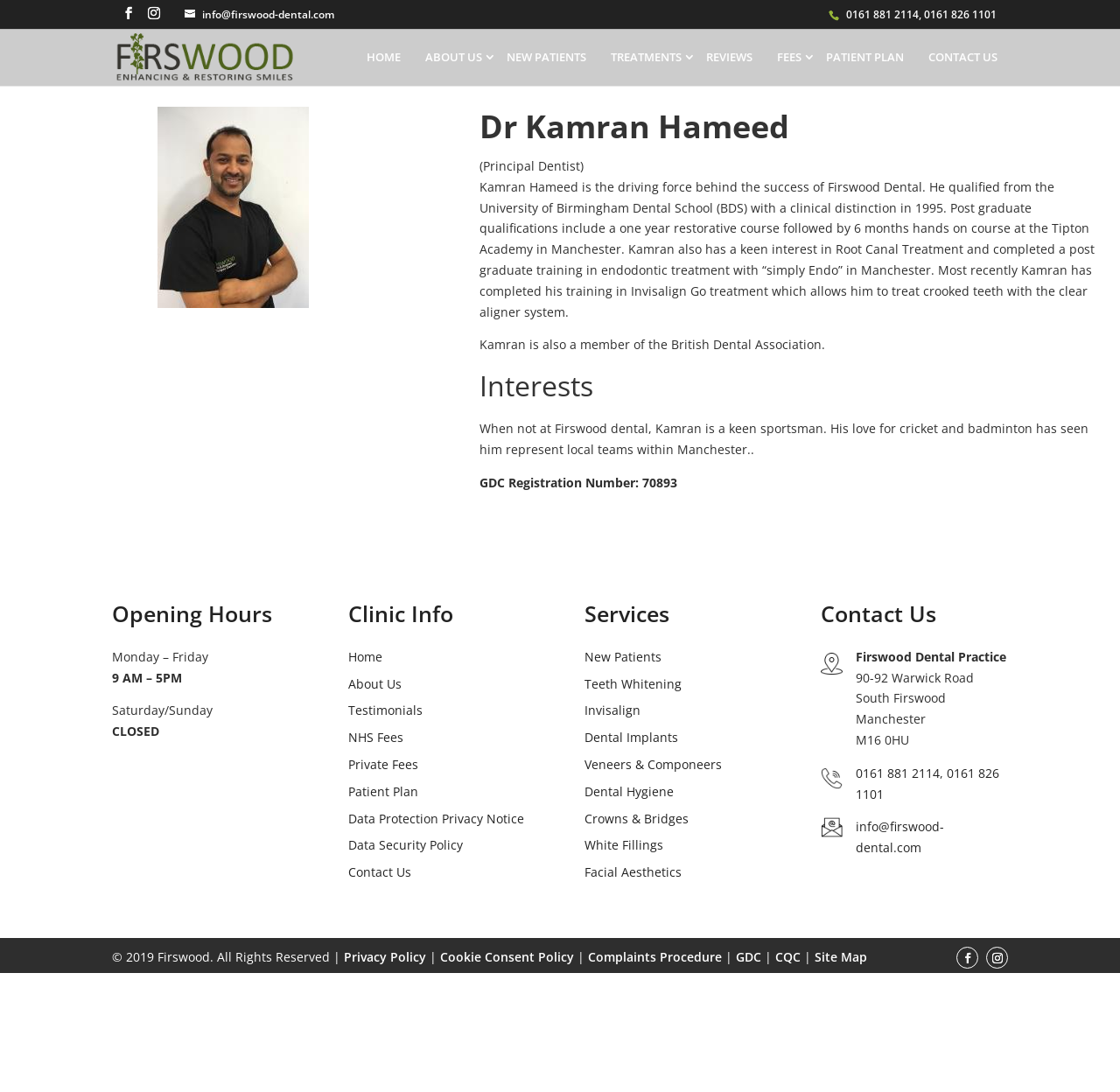Locate the UI element that matches the description Testimonials in the webpage screenshot. Return the bounding box coordinates in the format (top-left x, top-left y, bottom-right x, bottom-right y), with values ranging from 0 to 1.

[0.311, 0.643, 0.377, 0.658]